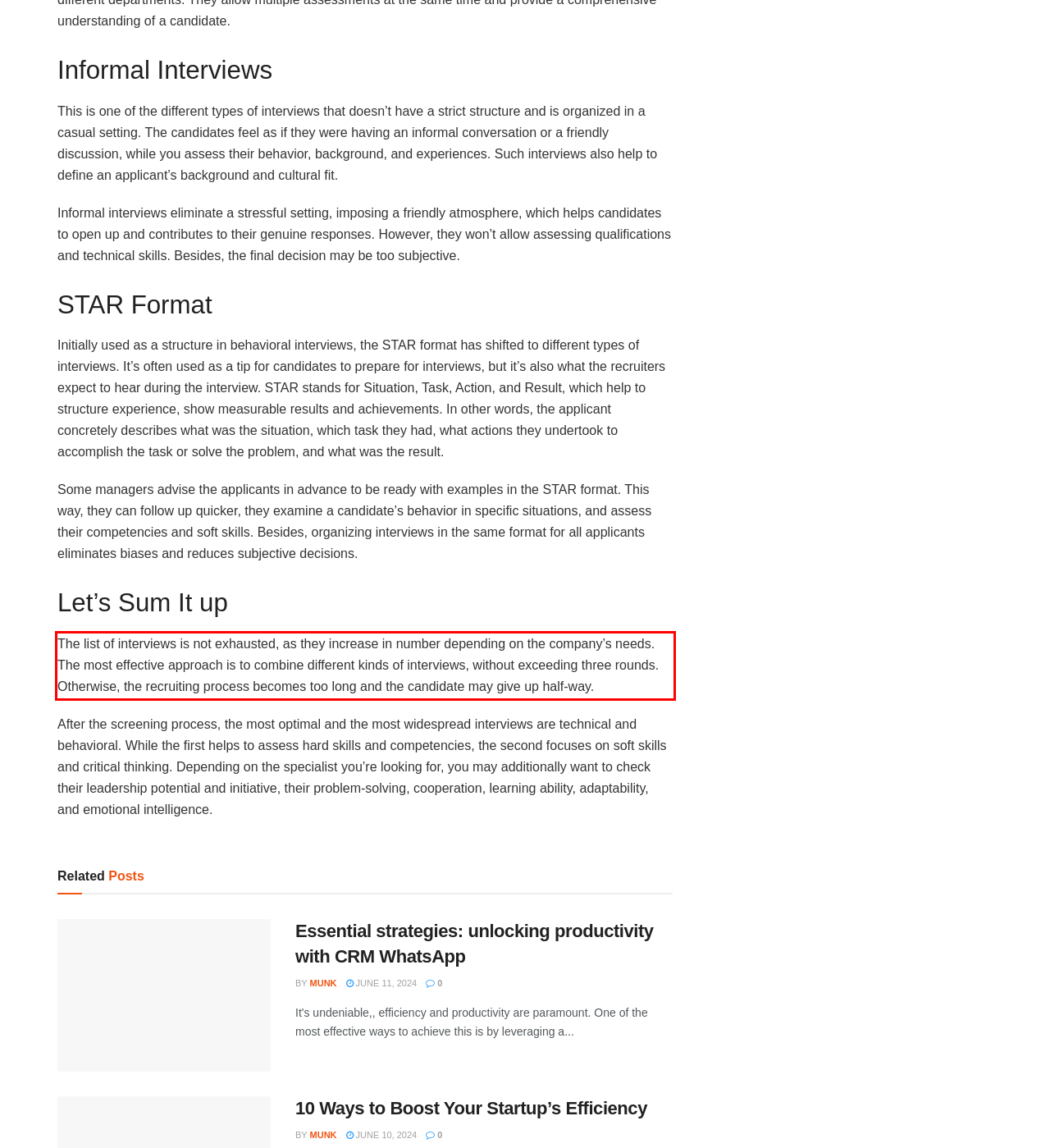Review the screenshot of the webpage and recognize the text inside the red rectangle bounding box. Provide the extracted text content.

The list of interviews is not exhausted, as they increase in number depending on the company’s needs. The most effective approach is to combine different kinds of interviews, without exceeding three rounds. Otherwise, the recruiting process becomes too long and the candidate may give up half-way.